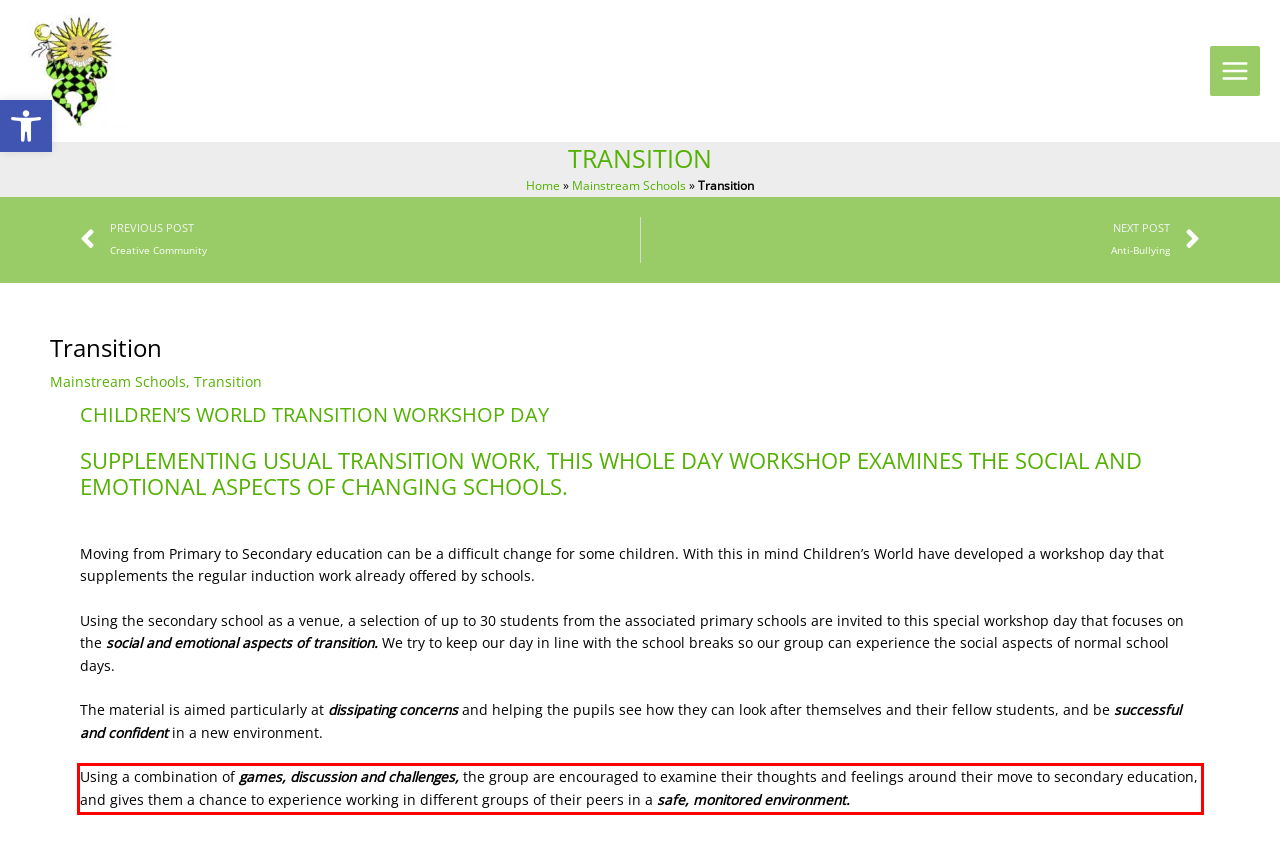Identify the text inside the red bounding box on the provided webpage screenshot by performing OCR.

Using a combination of games, discussion and challenges, the group are encouraged to examine their thoughts and feelings around their move to secondary education, and gives them a chance to experience working in different groups of their peers in a safe, monitored environment.